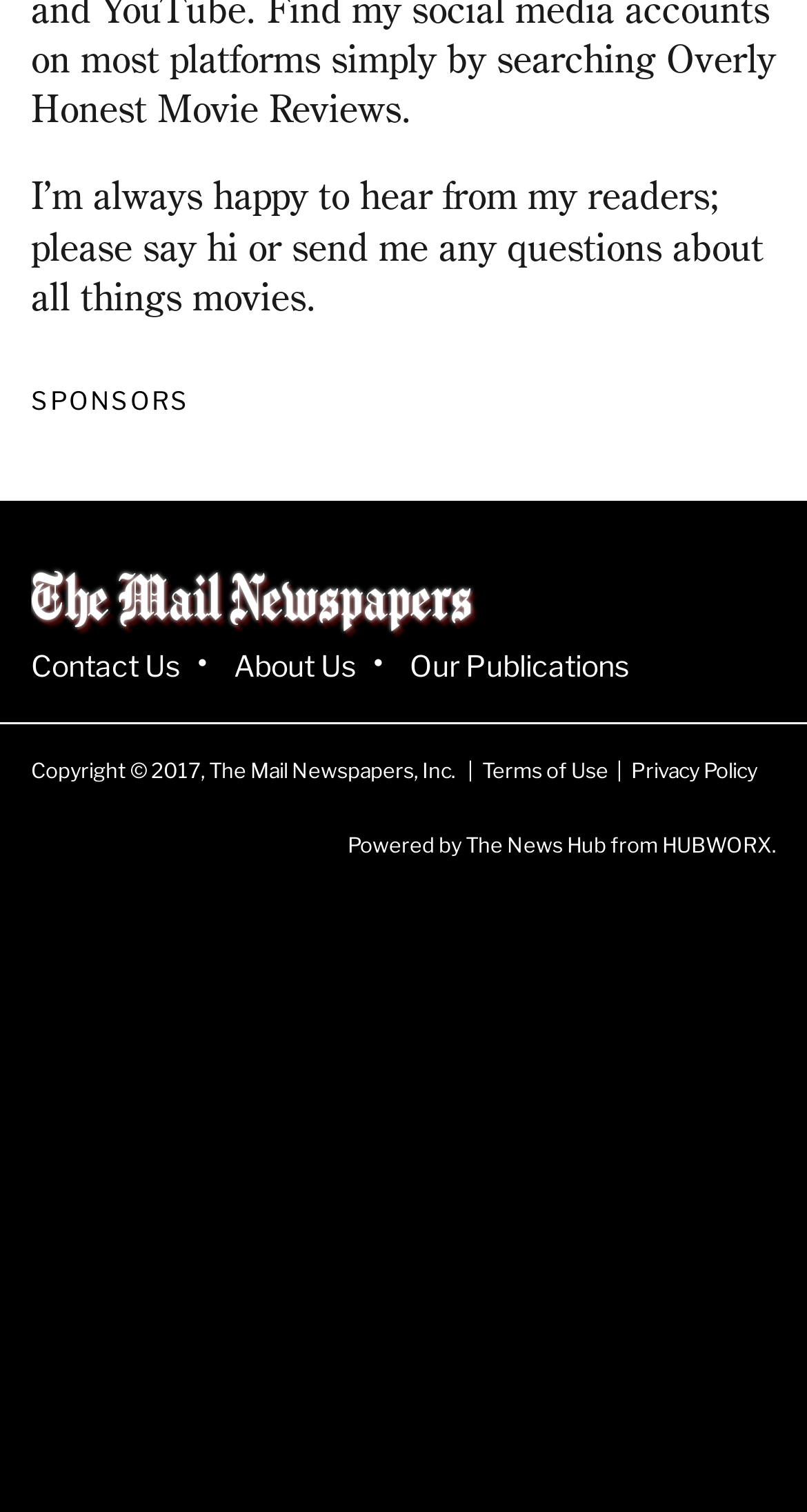Please identify the bounding box coordinates of the clickable area that will allow you to execute the instruction: "Contact the author".

[0.038, 0.428, 0.223, 0.451]